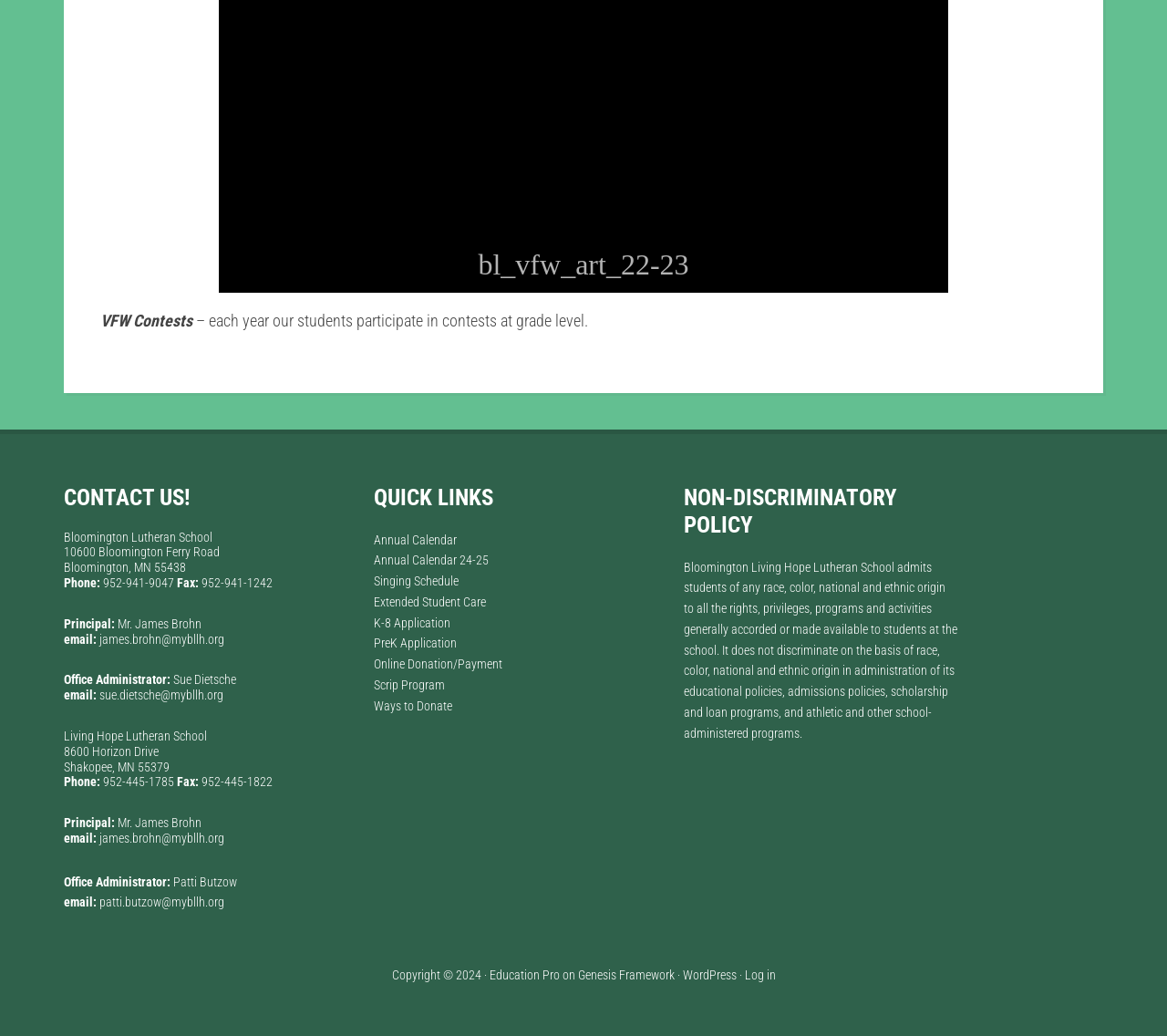Can you provide the bounding box coordinates for the element that should be clicked to implement the instruction: "Click the link to email Principal Mr. James Brohn"?

[0.085, 0.61, 0.192, 0.624]